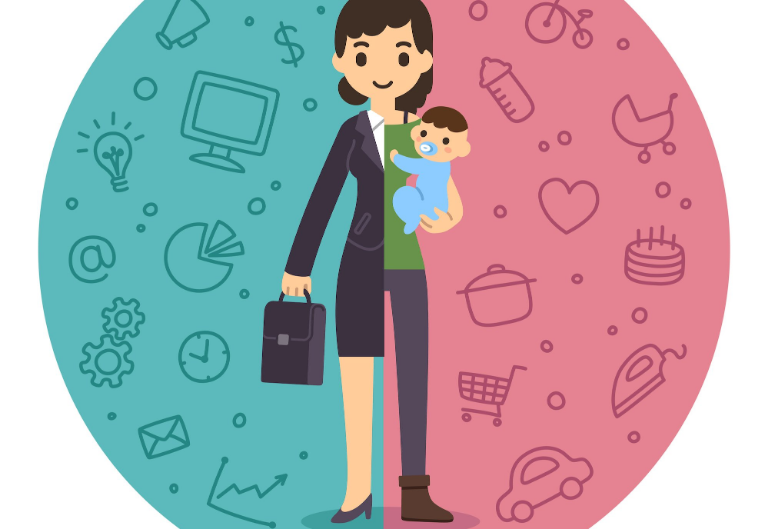What is represented by the dollar sign in the image?
Provide a concise answer using a single word or phrase based on the image.

business world